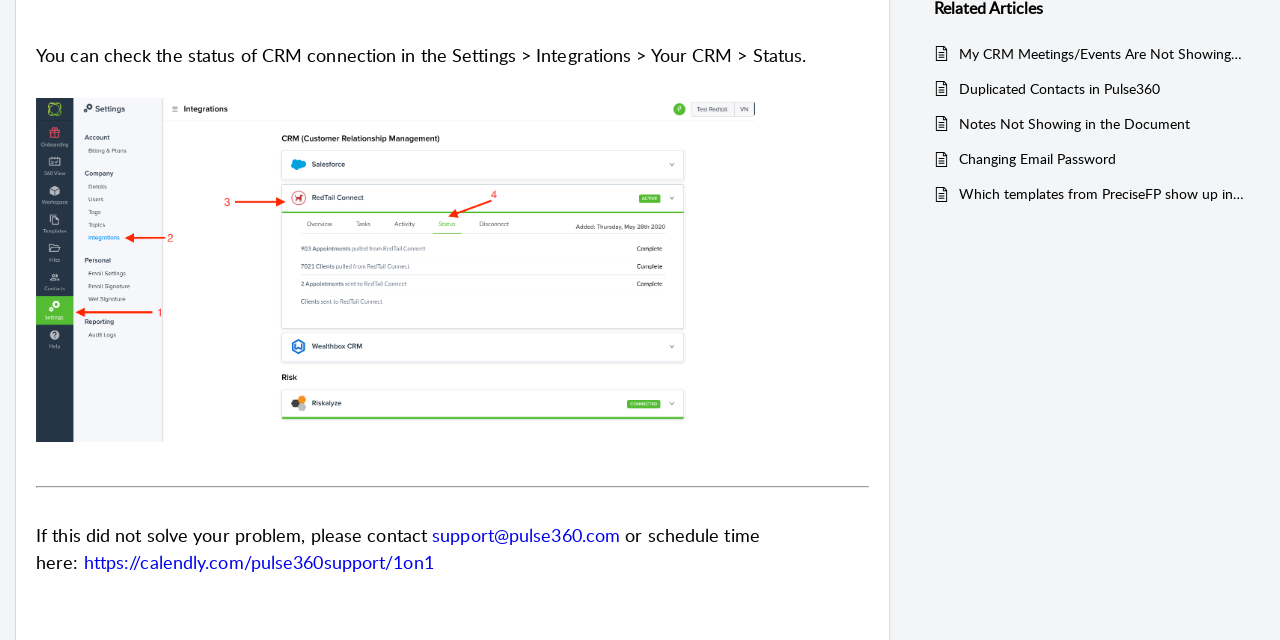Locate the UI element described as follows: "Duplicated Contacts in Pulse360". Return the bounding box coordinates as four float numbers between 0 and 1 in the order [left, top, right, bottom].

[0.749, 0.122, 0.973, 0.157]